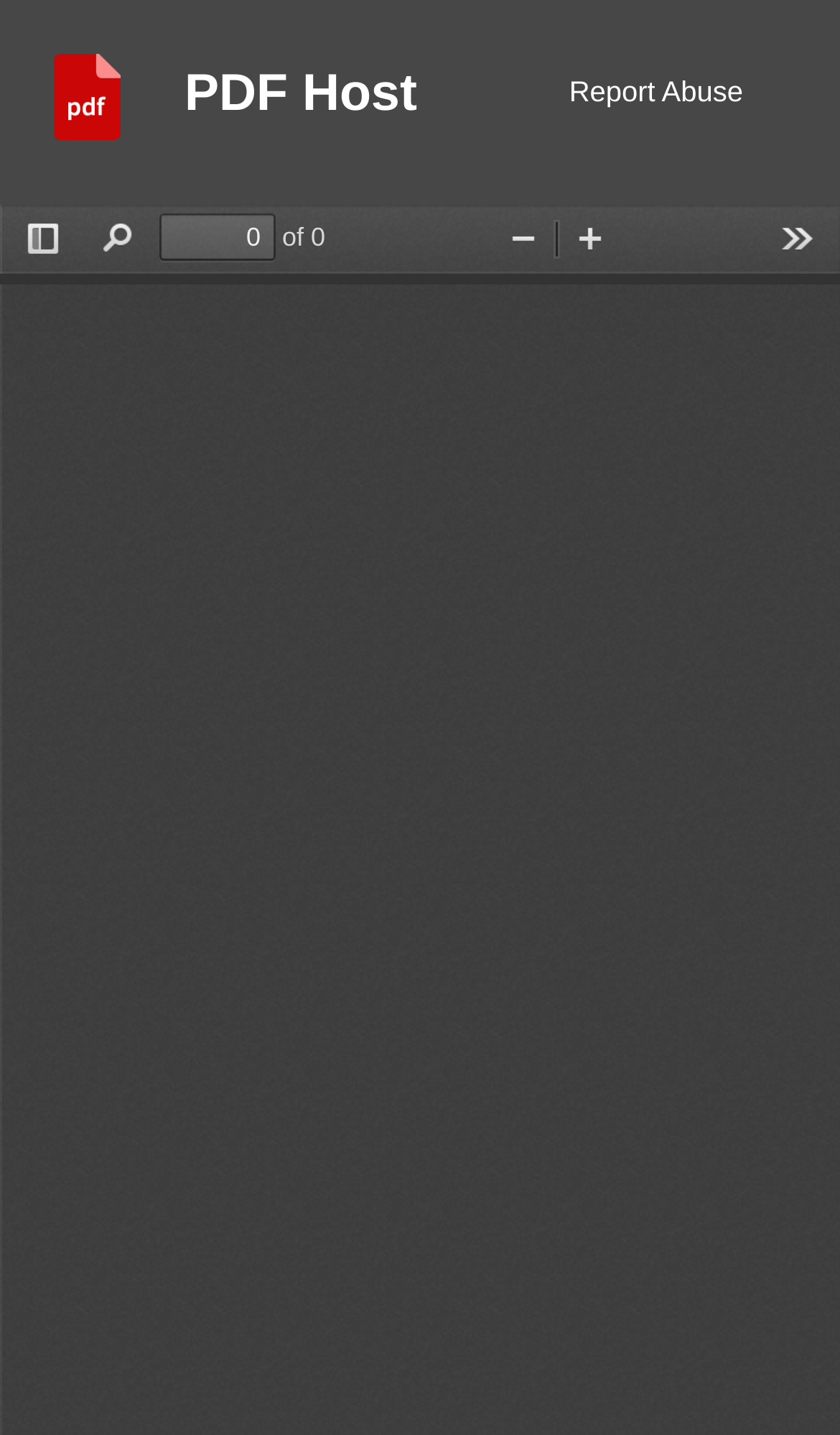Find the bounding box coordinates of the element to click in order to complete this instruction: "Learn about Bollinger bands forex trading strategy". The bounding box coordinates must be four float numbers between 0 and 1, denoted as [left, top, right, bottom].

None